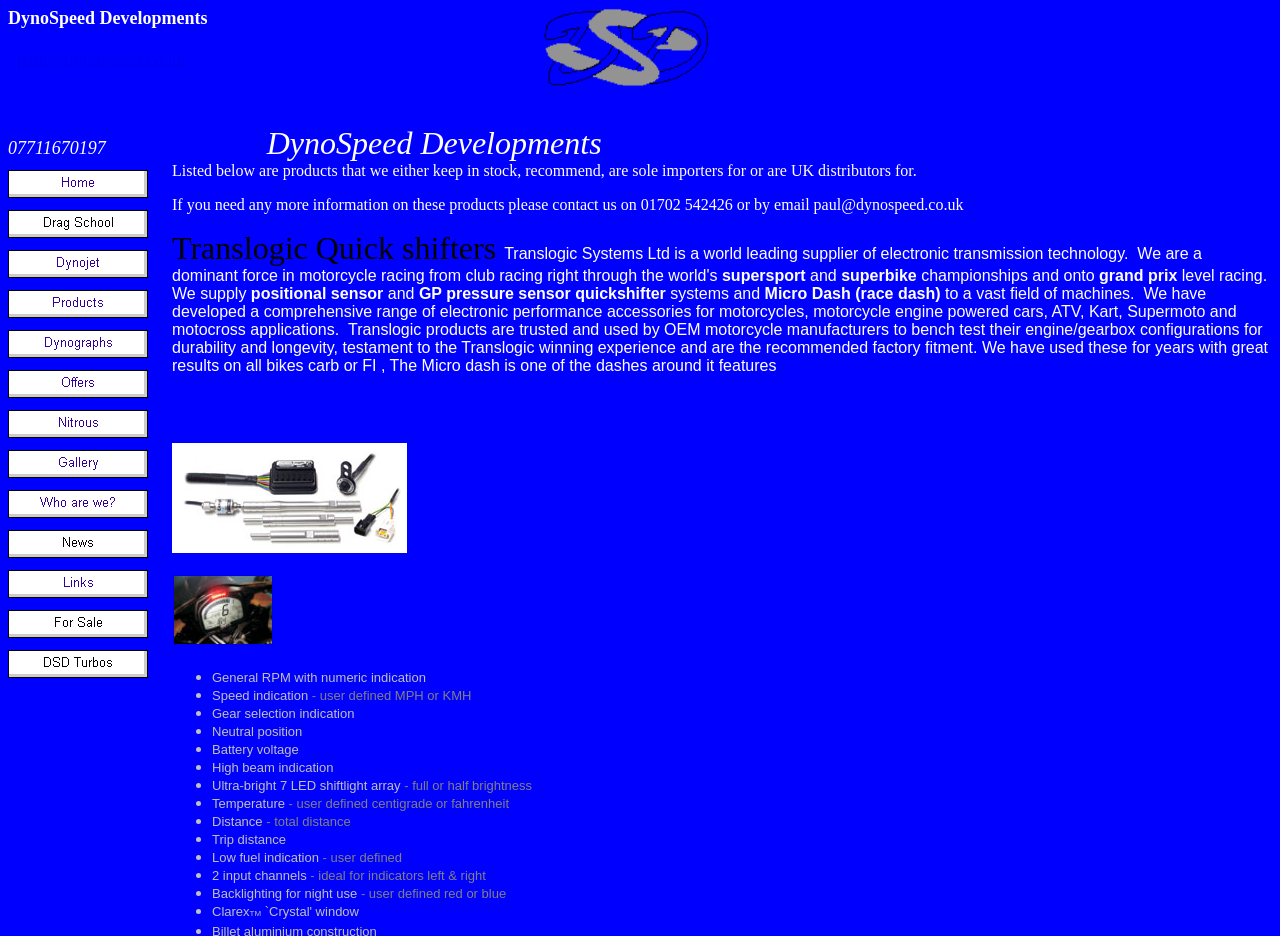Can you specify the bounding box coordinates of the area that needs to be clicked to fulfill the following instruction: "Click on the Home link"?

[0.006, 0.201, 0.116, 0.219]